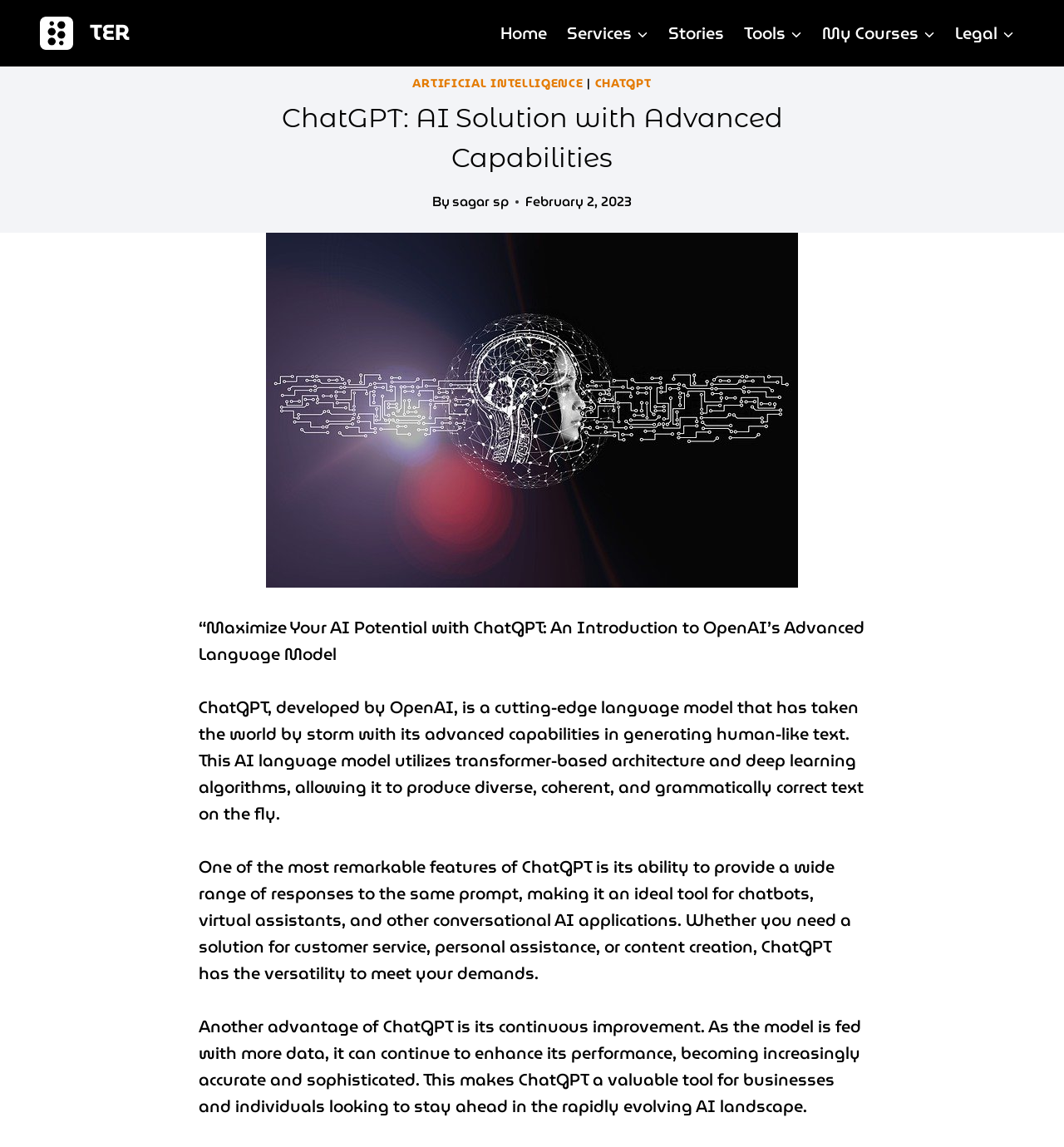Kindly provide the bounding box coordinates of the section you need to click on to fulfill the given instruction: "Click on the 'Child menu of Services' button".

[0.599, 0.009, 0.612, 0.049]